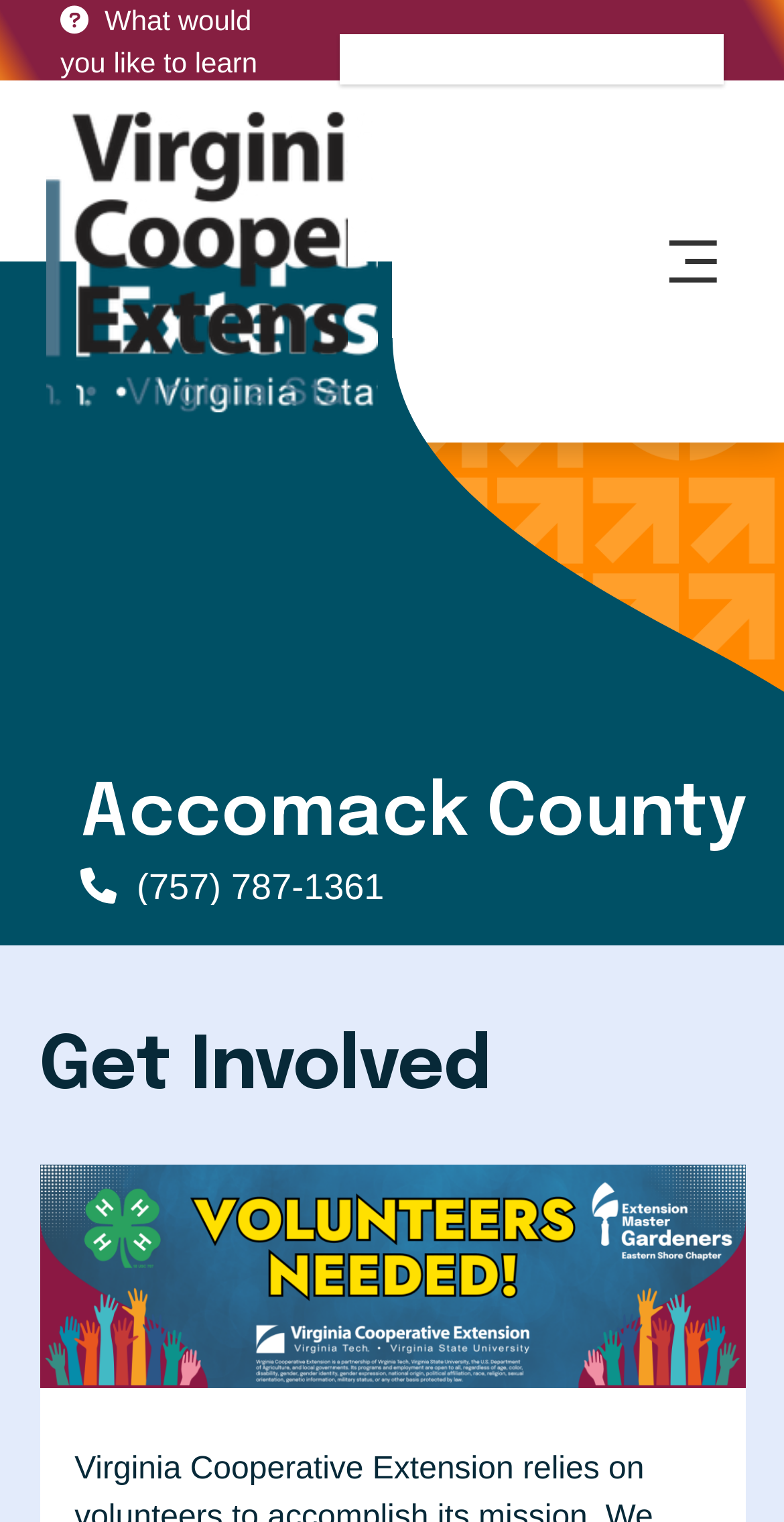What is the phone number provided on the webpage?
Your answer should be a single word or phrase derived from the screenshot.

(757) 787-1361